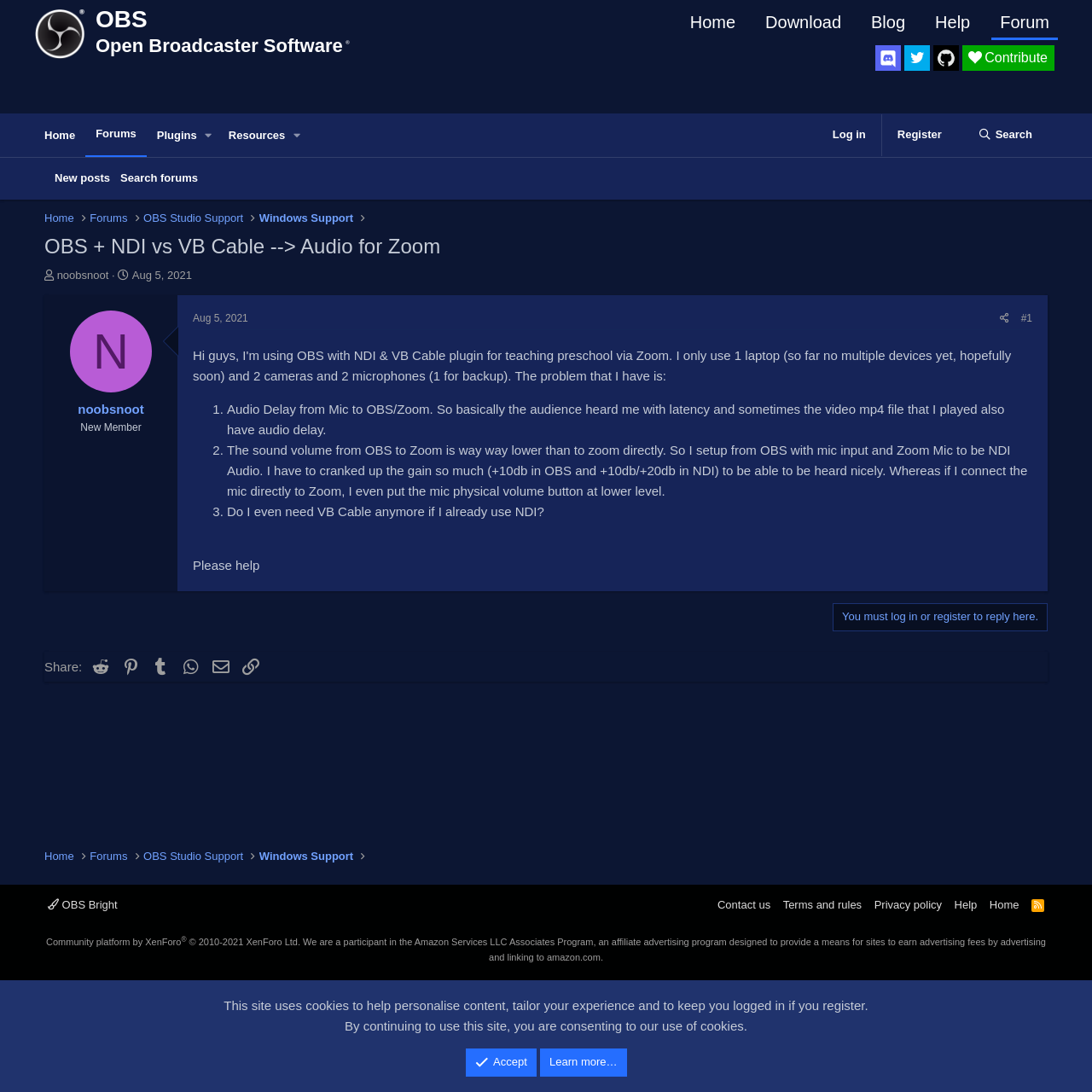Identify the main heading of the webpage and provide its text content.

OBS + NDI vs VB Cable --> Audio for Zoom